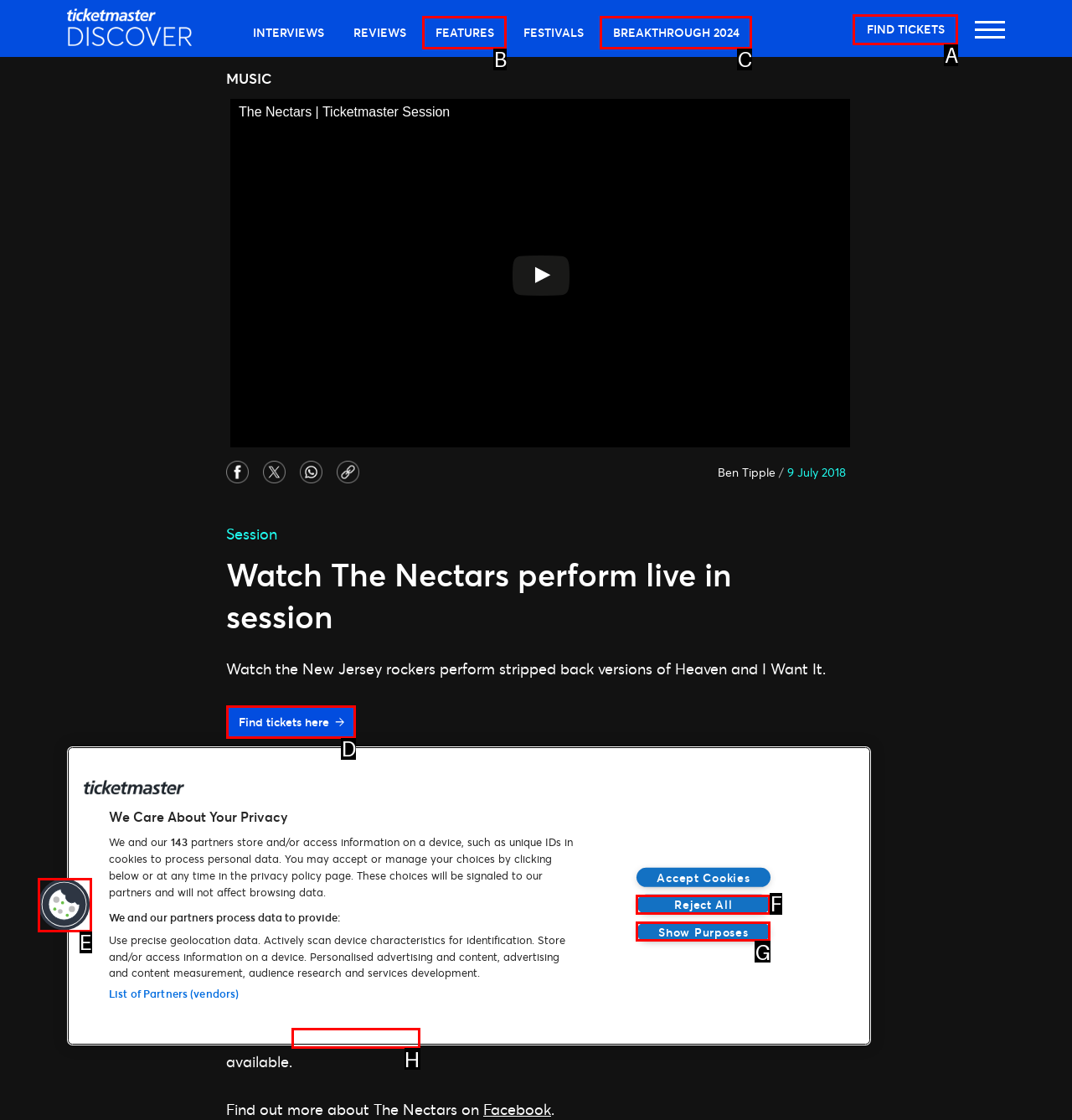Choose the HTML element to click for this instruction: Find tickets here Answer with the letter of the correct choice from the given options.

D